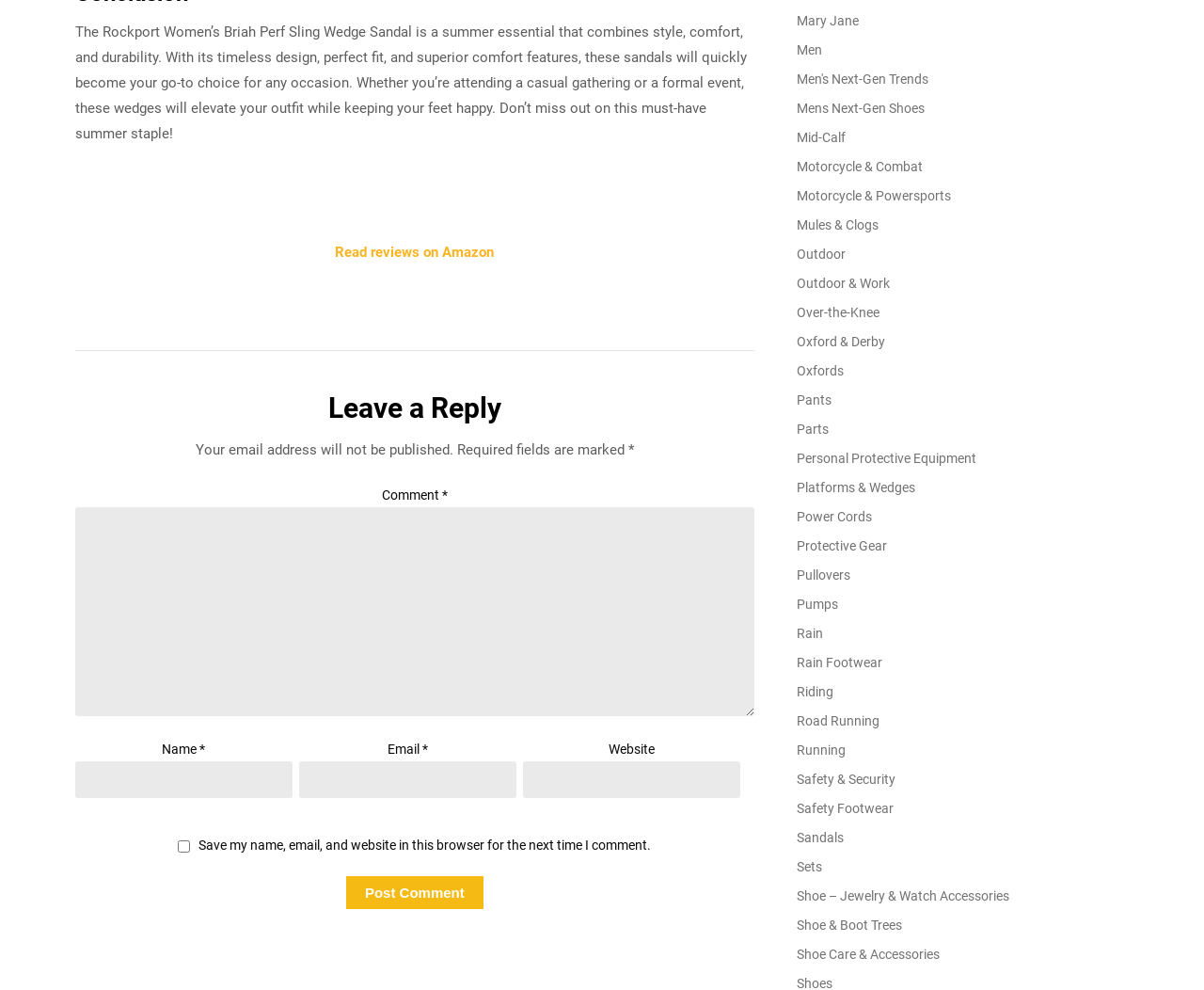Identify the bounding box coordinates of the clickable region to carry out the given instruction: "Enter your name".

[0.062, 0.769, 0.243, 0.806]